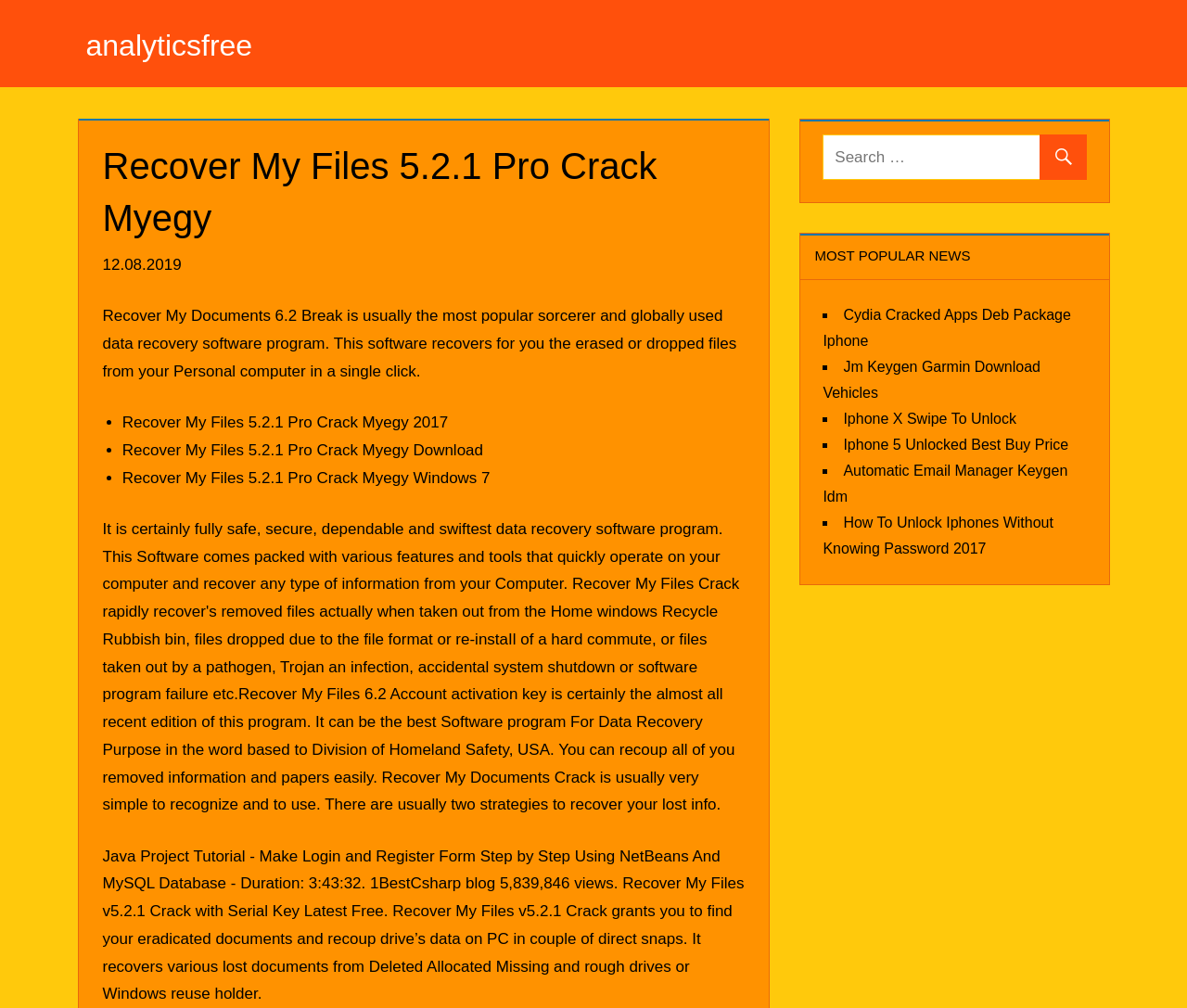What is the purpose of the 'Recover My Files' software?
Please provide a detailed and comprehensive answer to the question.

According to the webpage content, the 'Recover My Files' software is used for data recovery, specifically to recover erased or dropped files from a PC in a single click.